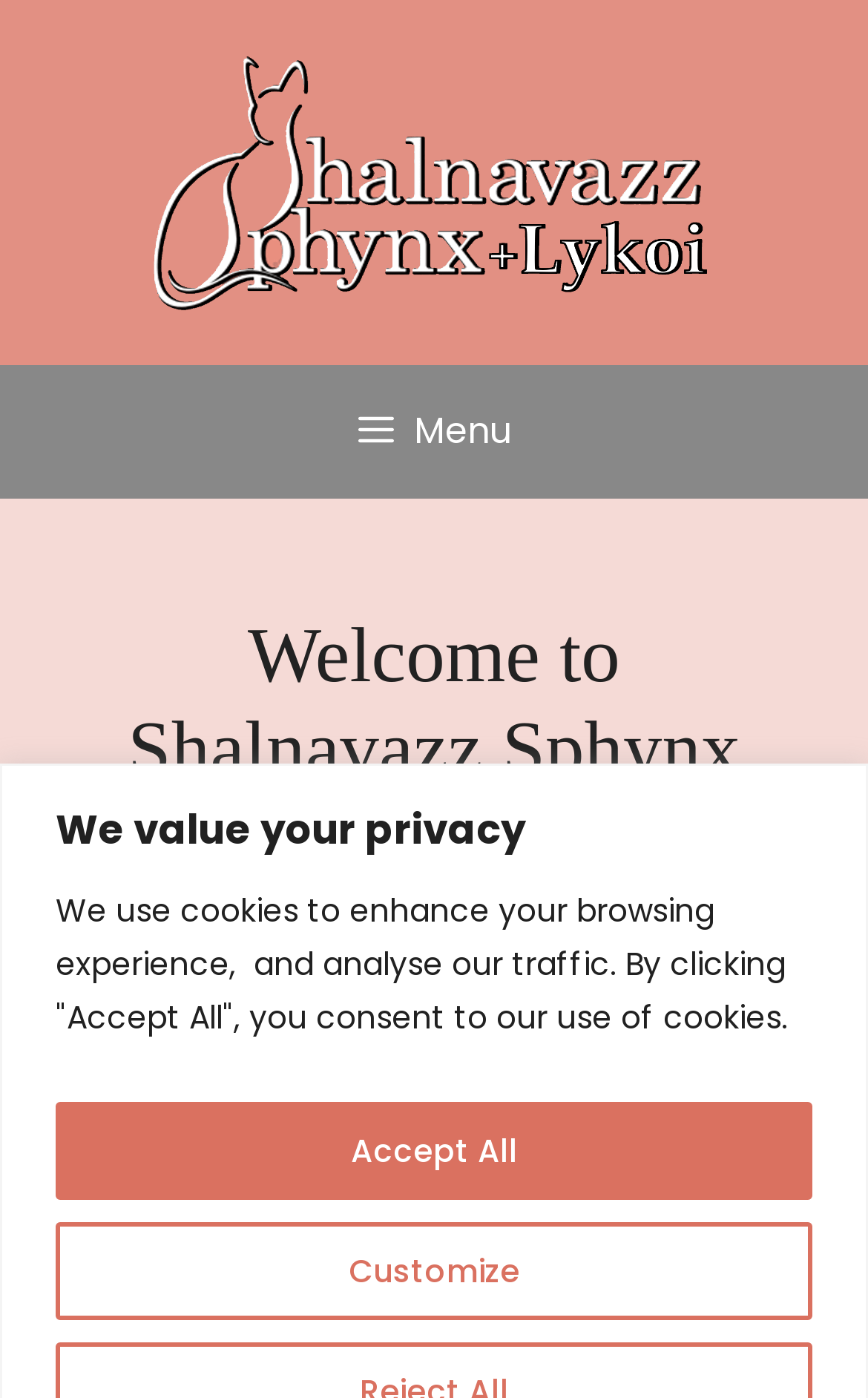Bounding box coordinates should be provided in the format (top-left x, top-left y, bottom-right x, bottom-right y) with all values between 0 and 1. Identify the bounding box for this UI element: Accept All

[0.064, 0.787, 0.936, 0.857]